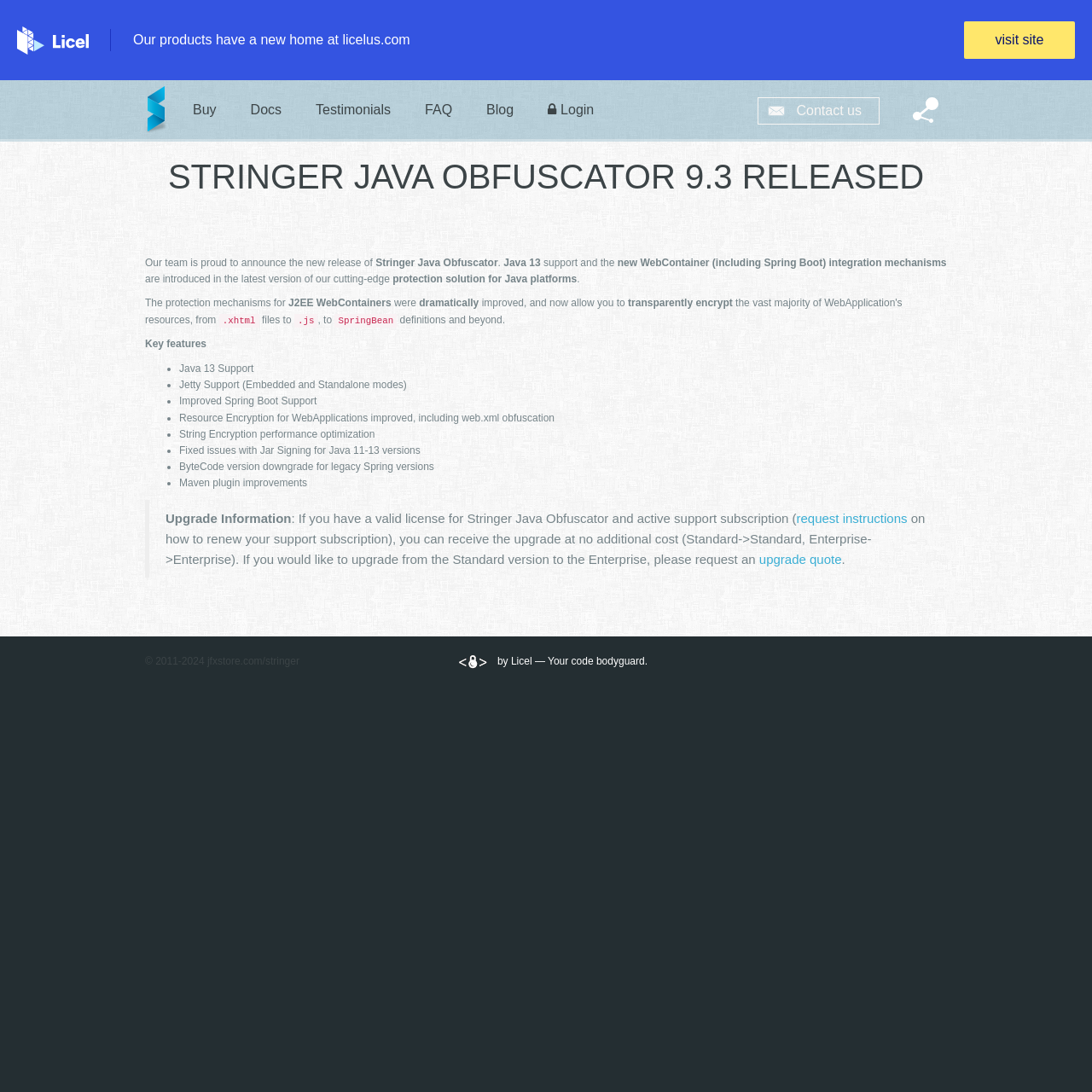What is the name of the product being released?
Offer a detailed and exhaustive answer to the question.

The webpage is announcing the release of a new version of a product, and the name of the product is mentioned in the heading as 'STRINGER JAVA OBFUSCATOR 9.3 RELEASED'.